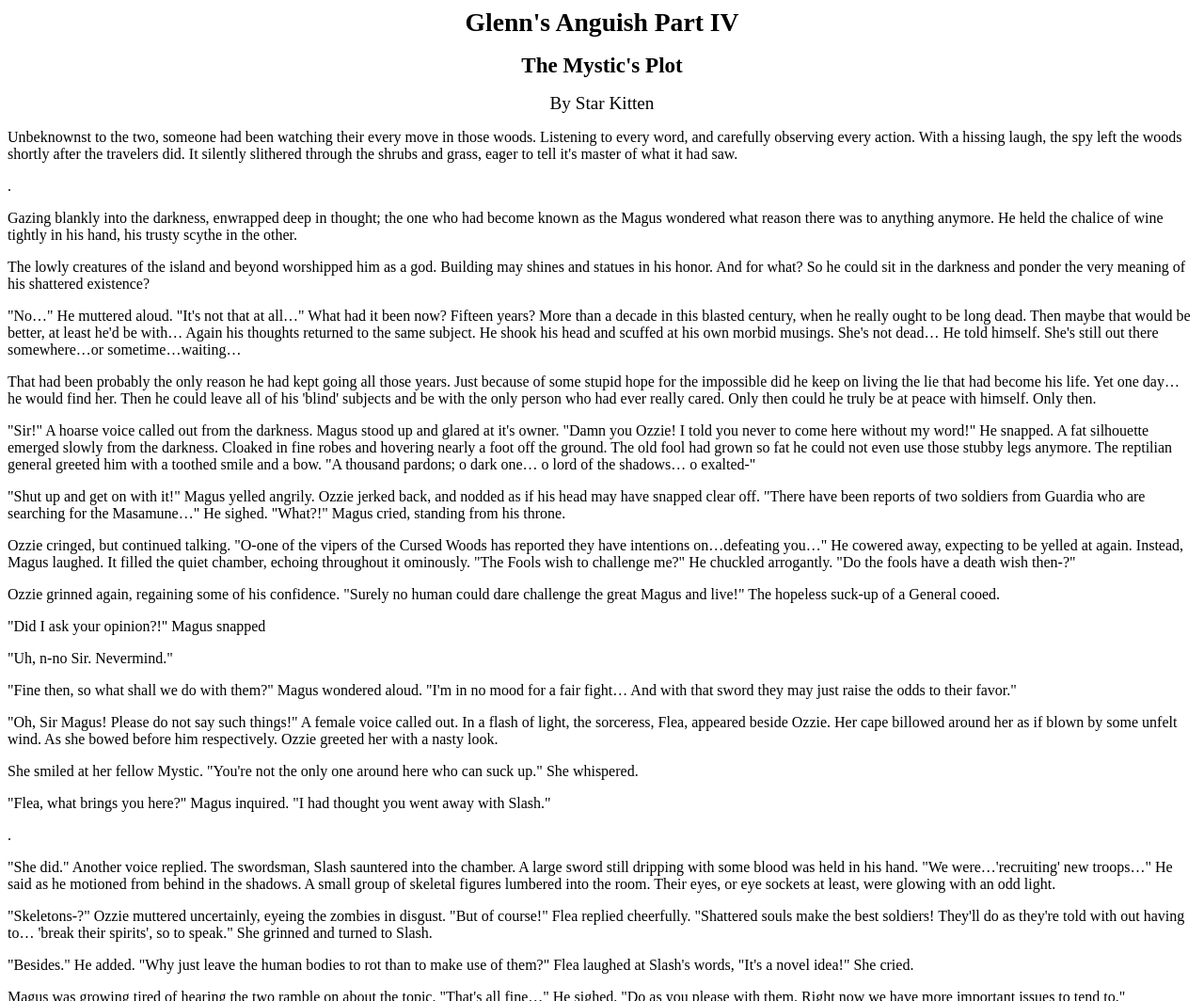Provide an in-depth caption for the contents of the webpage.

The webpage appears to be a fictional story, specifically the fourth part of a series titled "Glenn's Anguish". The story is presented in a single column, with no images or other multimedia elements.

At the top of the page, the author's name "Star Kitten" is displayed. Below this, the story begins with a descriptive passage about the Magus, a character who is sitting in darkness, pondering the meaning of his existence. The passage is followed by a series of dialogues between the Magus and other characters, including Ozzie, a fat and cloaked figure, and Flea, a sorceress.

The dialogues are presented in a linear fashion, with each character's speech separated by a line break. The text is dense, with no headings or subheadings to break up the narrative. The story appears to be a fantasy-based tale, with elements of magic and supernatural creatures.

Throughout the page, there are 17 blocks of text, each containing a paragraph or a few lines of dialogue. The text is arranged in a single column, with no indentation or formatting to indicate different speakers or scenes. The overall layout is simple and straightforward, with a focus on presenting the story in a clear and readable manner.